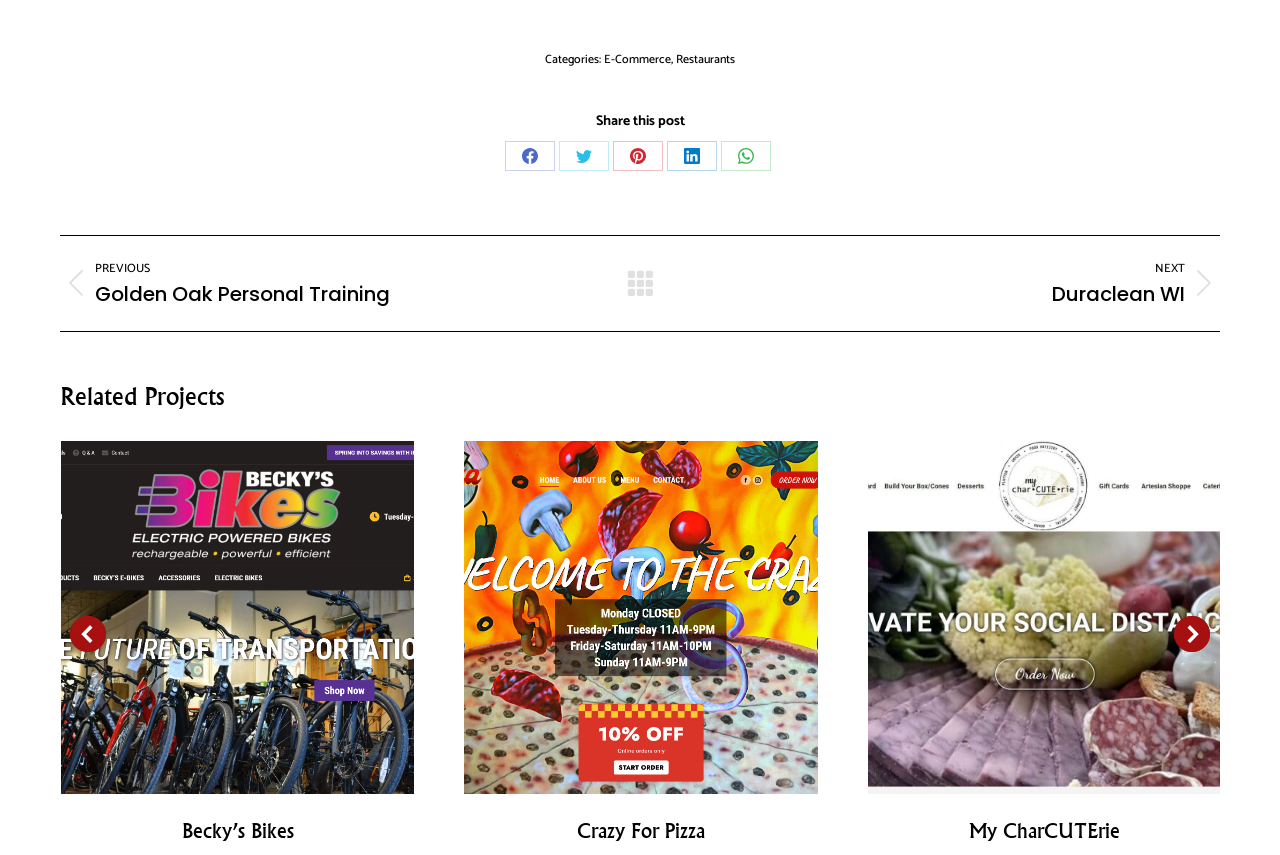Using the given description, provide the bounding box coordinates formatted as (top-left x, top-left y, bottom-right x, bottom-right y), with all values being floating point numbers between 0 and 1. Description: aria-label="Post image" title="Pizza Restaurant"

[0.363, 0.515, 0.639, 0.928]